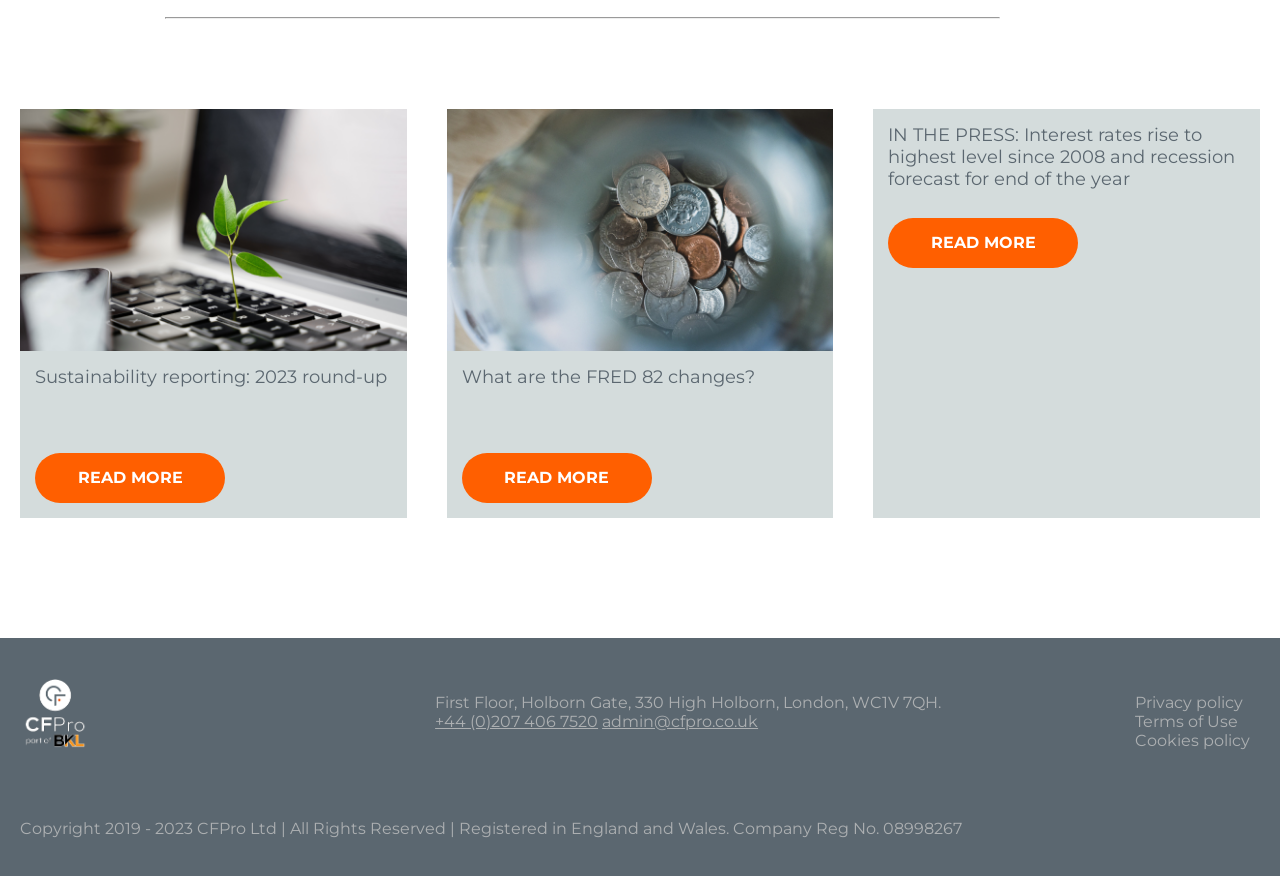Determine the bounding box coordinates of the clickable element to achieve the following action: 'Learn about FRED 82 changes'. Provide the coordinates as four float values between 0 and 1, formatted as [left, top, right, bottom].

[0.361, 0.517, 0.509, 0.574]